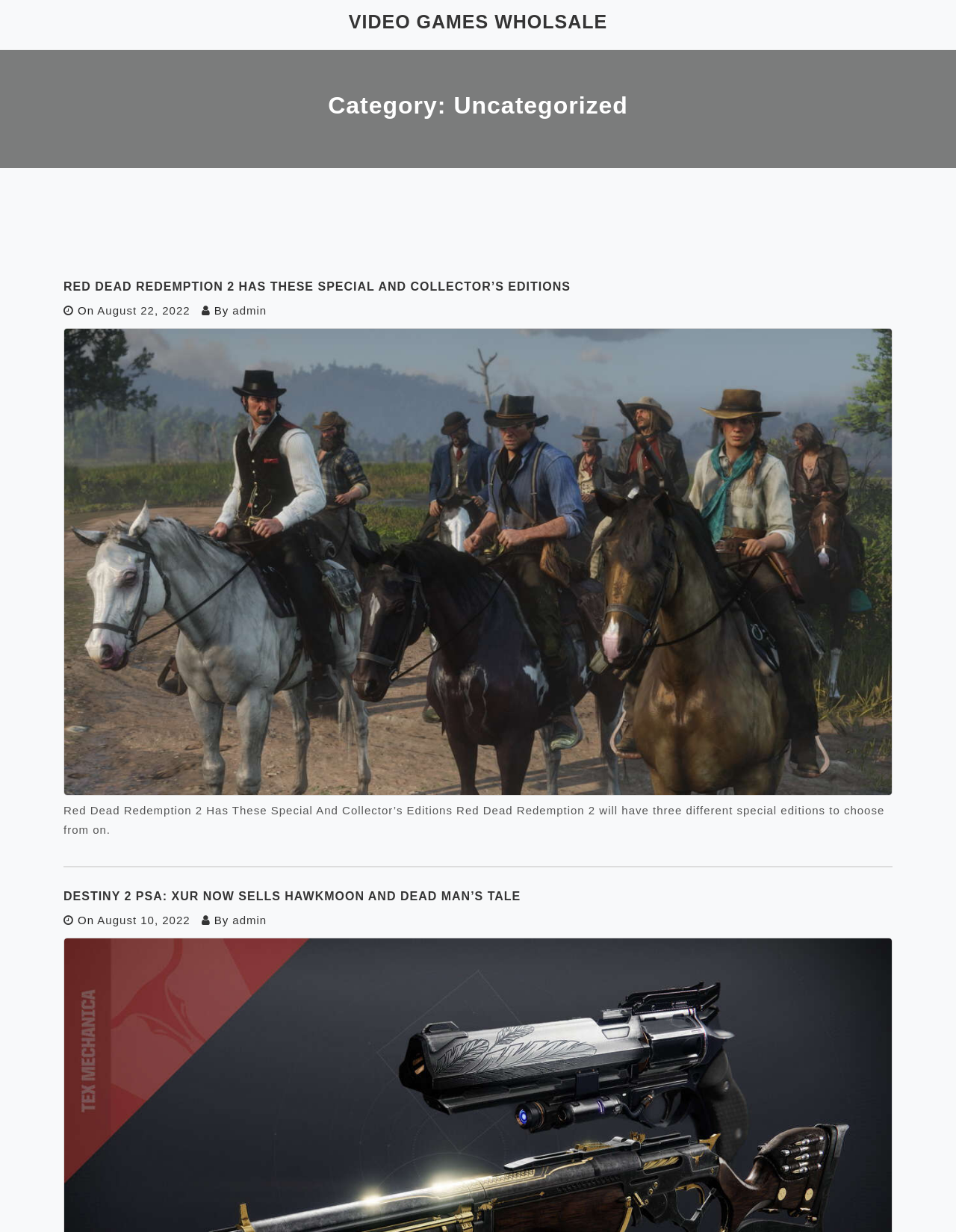Please specify the coordinates of the bounding box for the element that should be clicked to carry out this instruction: "Read RED DEAD REDEMPTION 2 HAS THESE SPECIAL AND COLLECTOR’S EDITIONS". The coordinates must be four float numbers between 0 and 1, formatted as [left, top, right, bottom].

[0.066, 0.228, 0.597, 0.238]